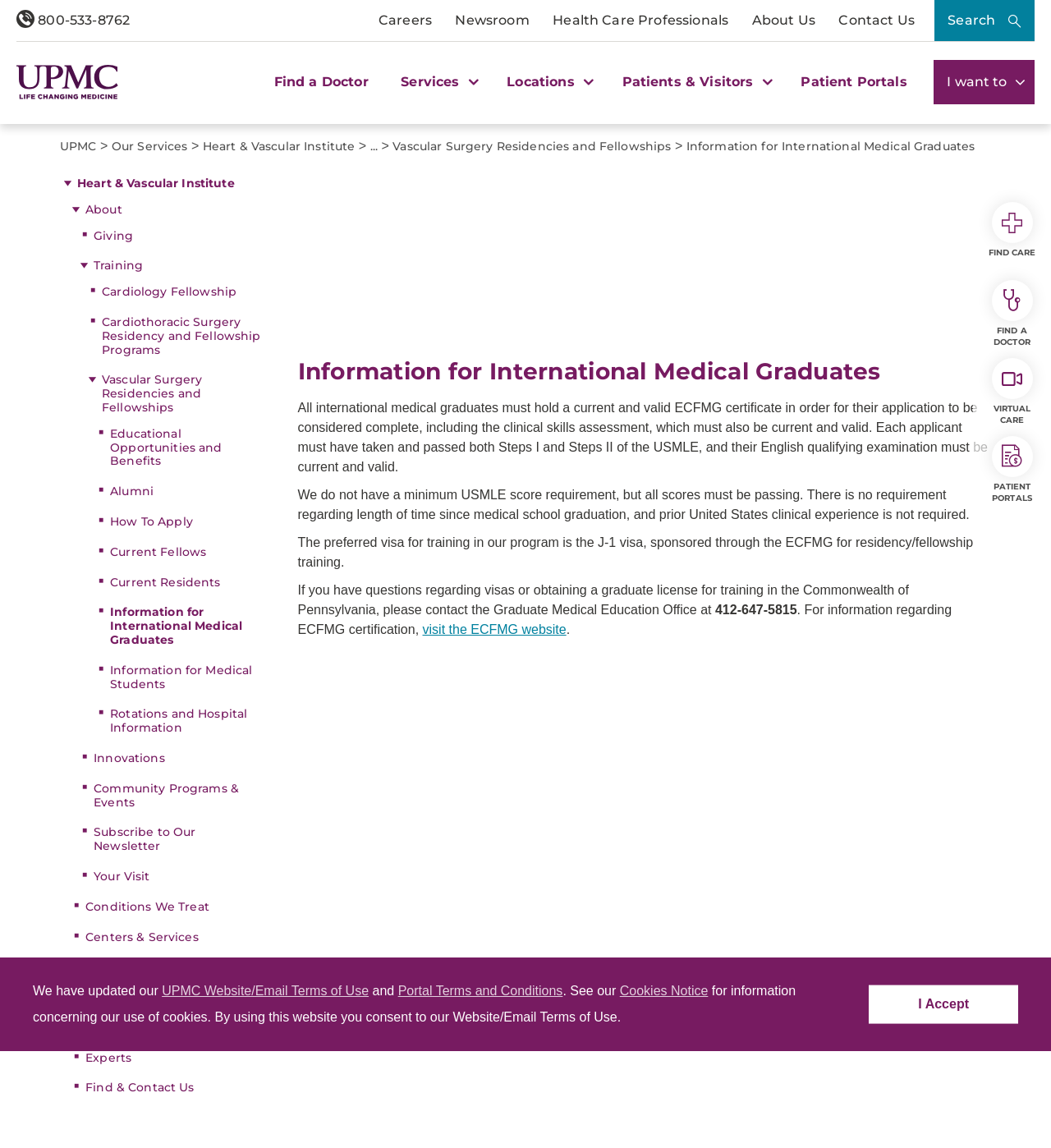What is the purpose of the 'I Accept' button?
Please provide a single word or phrase in response based on the screenshot.

Consent to Website/Email Terms of Use